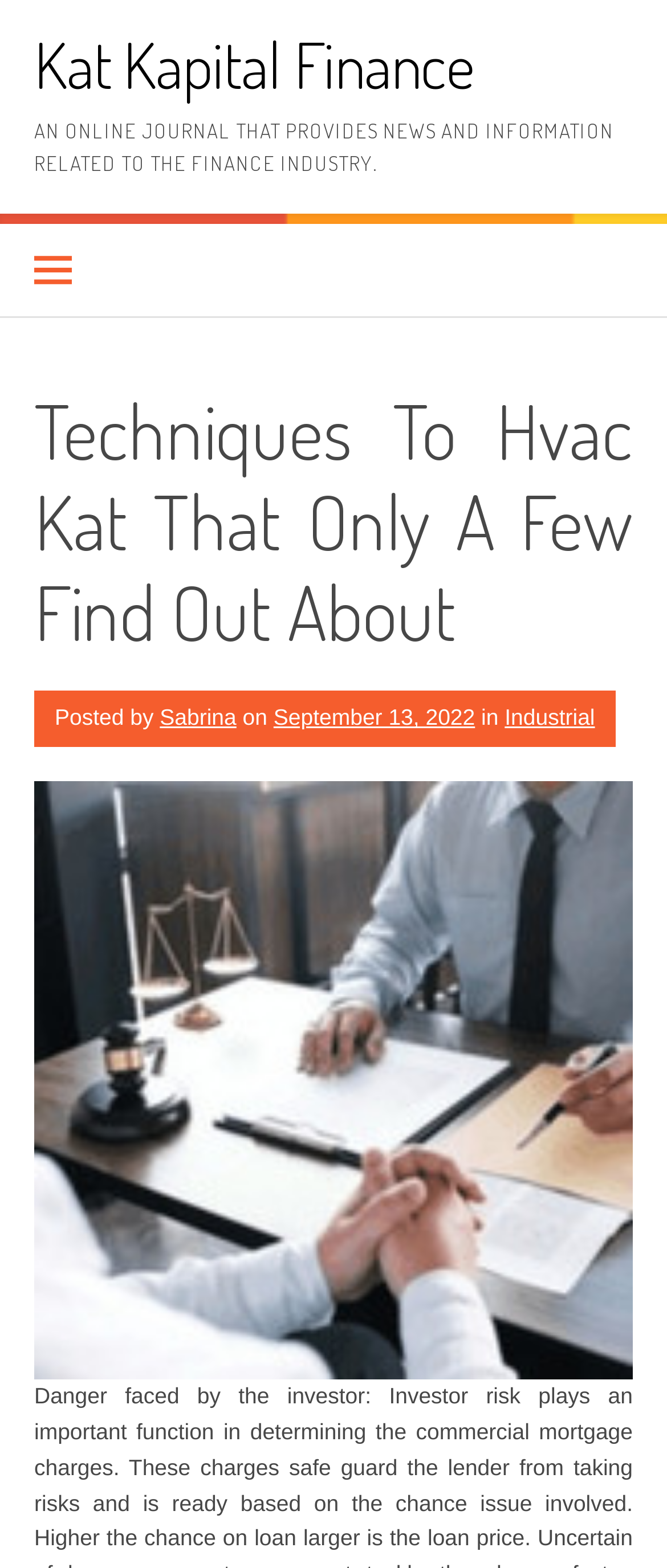Bounding box coordinates are given in the format (top-left x, top-left y, bottom-right x, bottom-right y). All values should be floating point numbers between 0 and 1. Provide the bounding box coordinate for the UI element described as: Industrial

[0.757, 0.449, 0.892, 0.466]